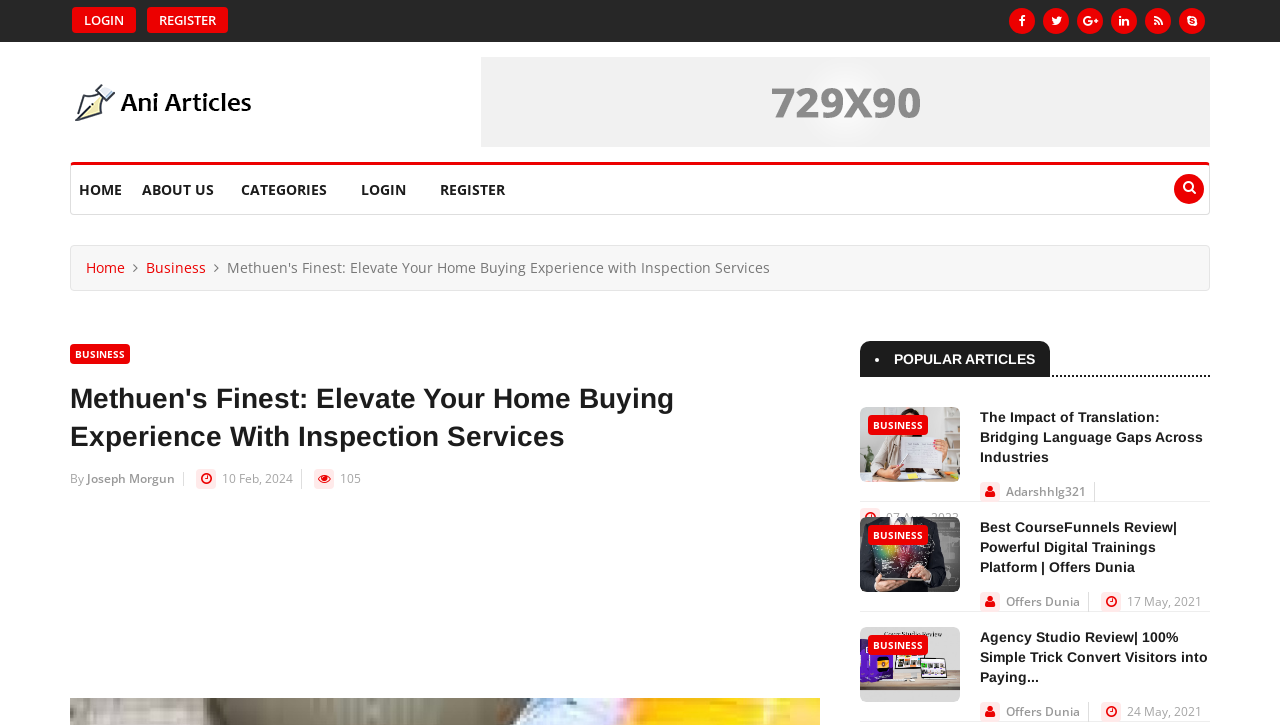Refer to the image and provide a thorough answer to this question:
What is the name of the author of the article?

The author's name is mentioned in the article, specifically in the section where it says 'By Joseph Morgun'.